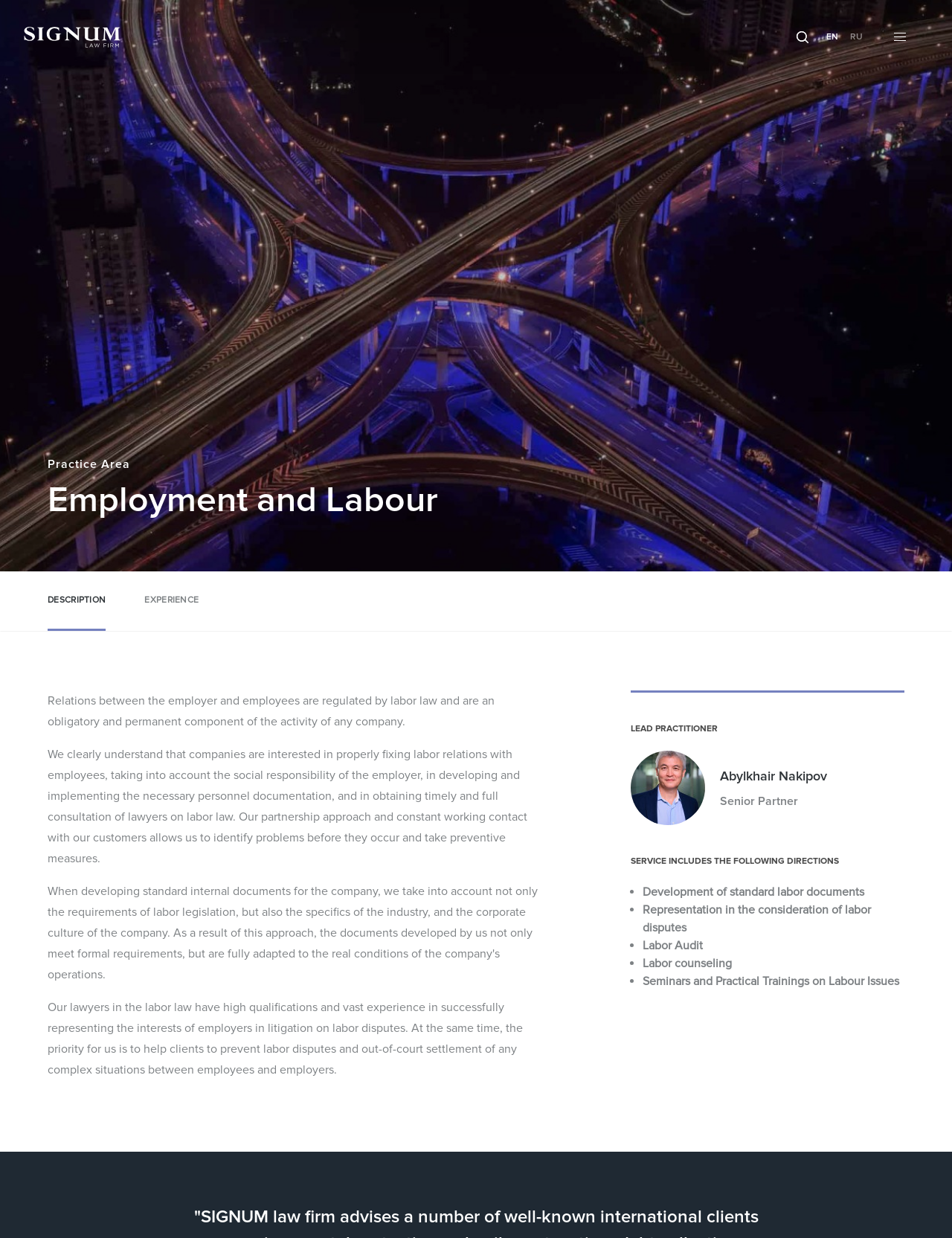Please examine the image and answer the question with a detailed explanation:
Who is the lead practitioner in the labor law practice?

According to the webpage, the lead practitioner in the labor law practice is Abylkhair Nakipov, who is a Senior Partner.